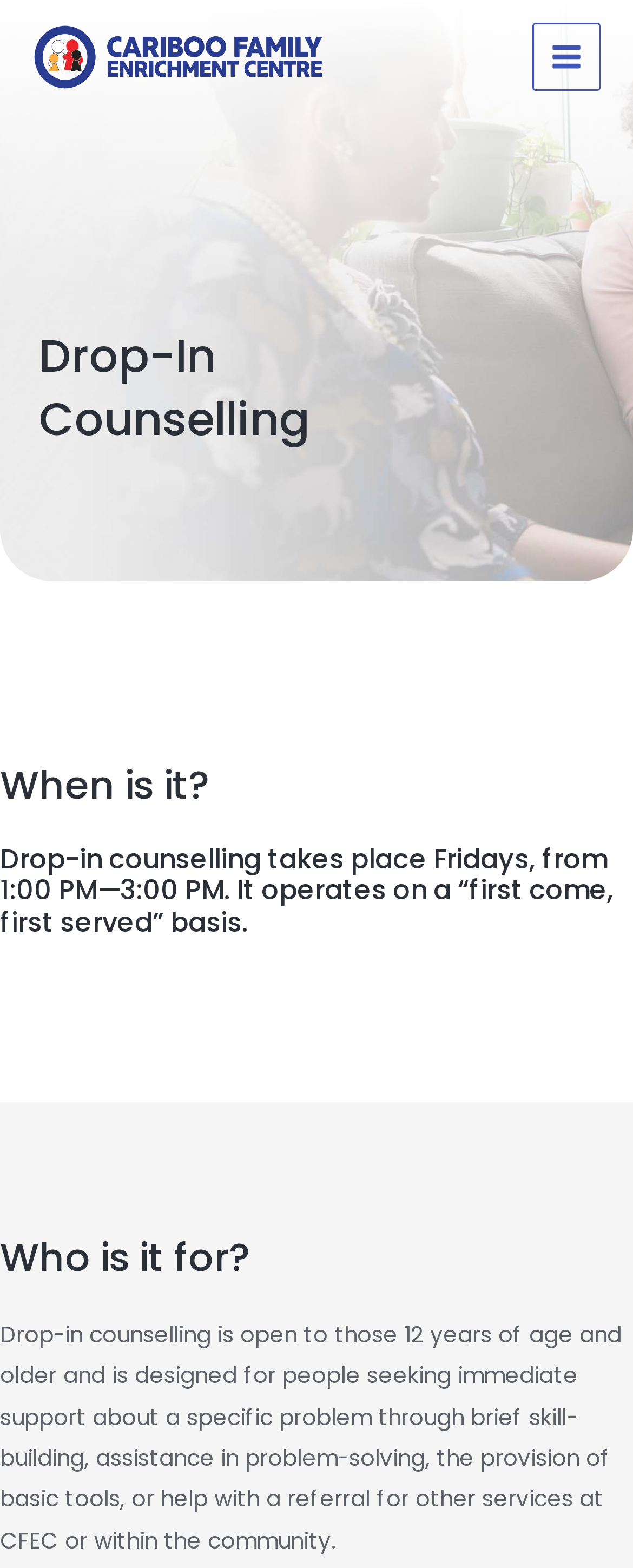Provide a one-word or one-phrase answer to the question:
When does the drop-in counselling take place?

Fridays, 1:00 PM—3:00 PM